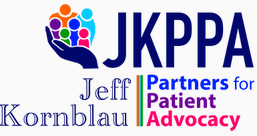What is represented by the colorful silhouettes?
Based on the image, please offer an in-depth response to the question.

The stylized hand cradling a diverse group of colorful silhouettes represents individuals, conveying a sense of support and community, which is at the core of the organization's focus on patient advocacy.